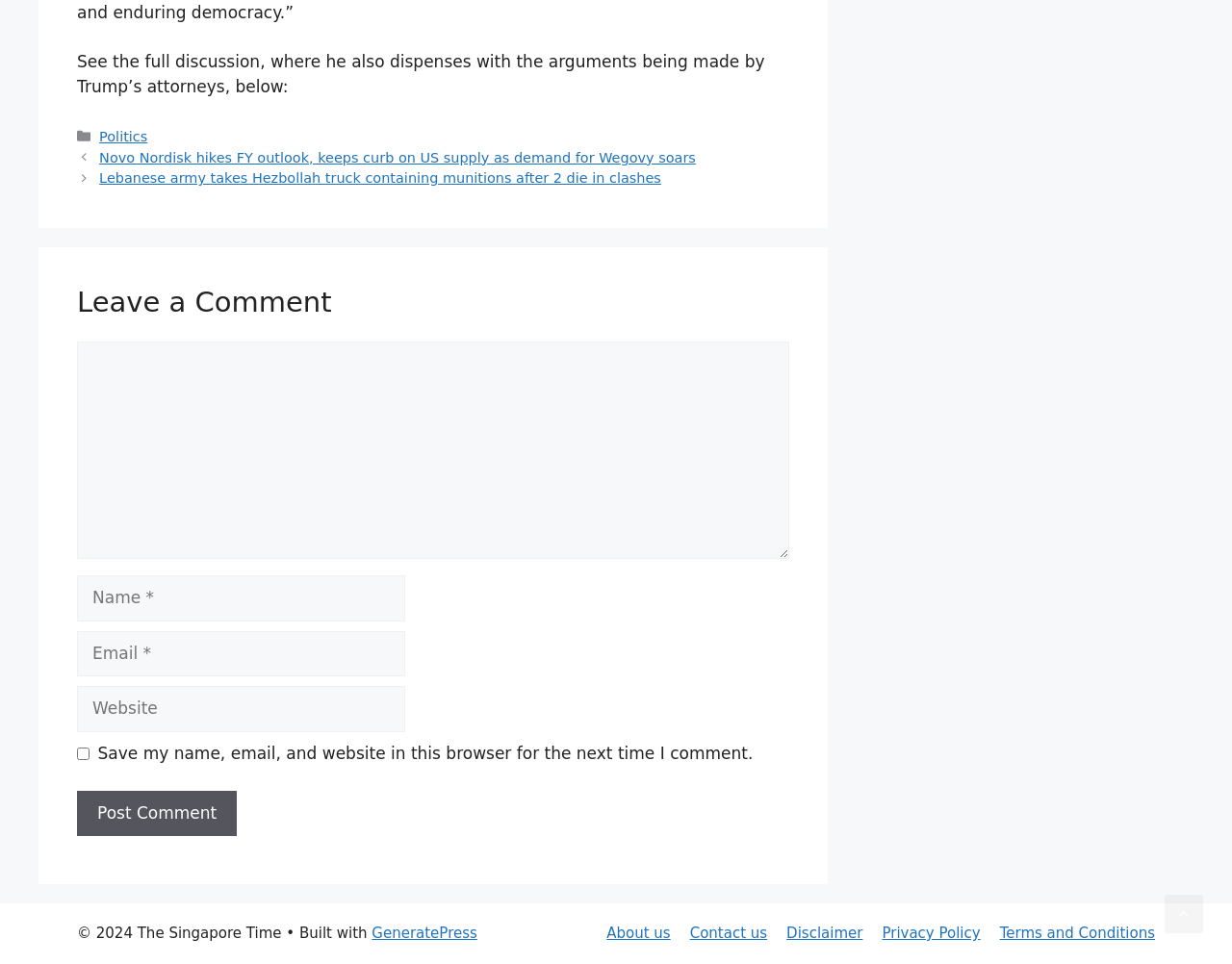Given the description of the UI element: "parent_node: Comment name="url" placeholder="Website"", predict the bounding box coordinates in the form of [left, top, right, bottom], with each value being a float between 0 and 1.

[0.062, 0.712, 0.329, 0.759]